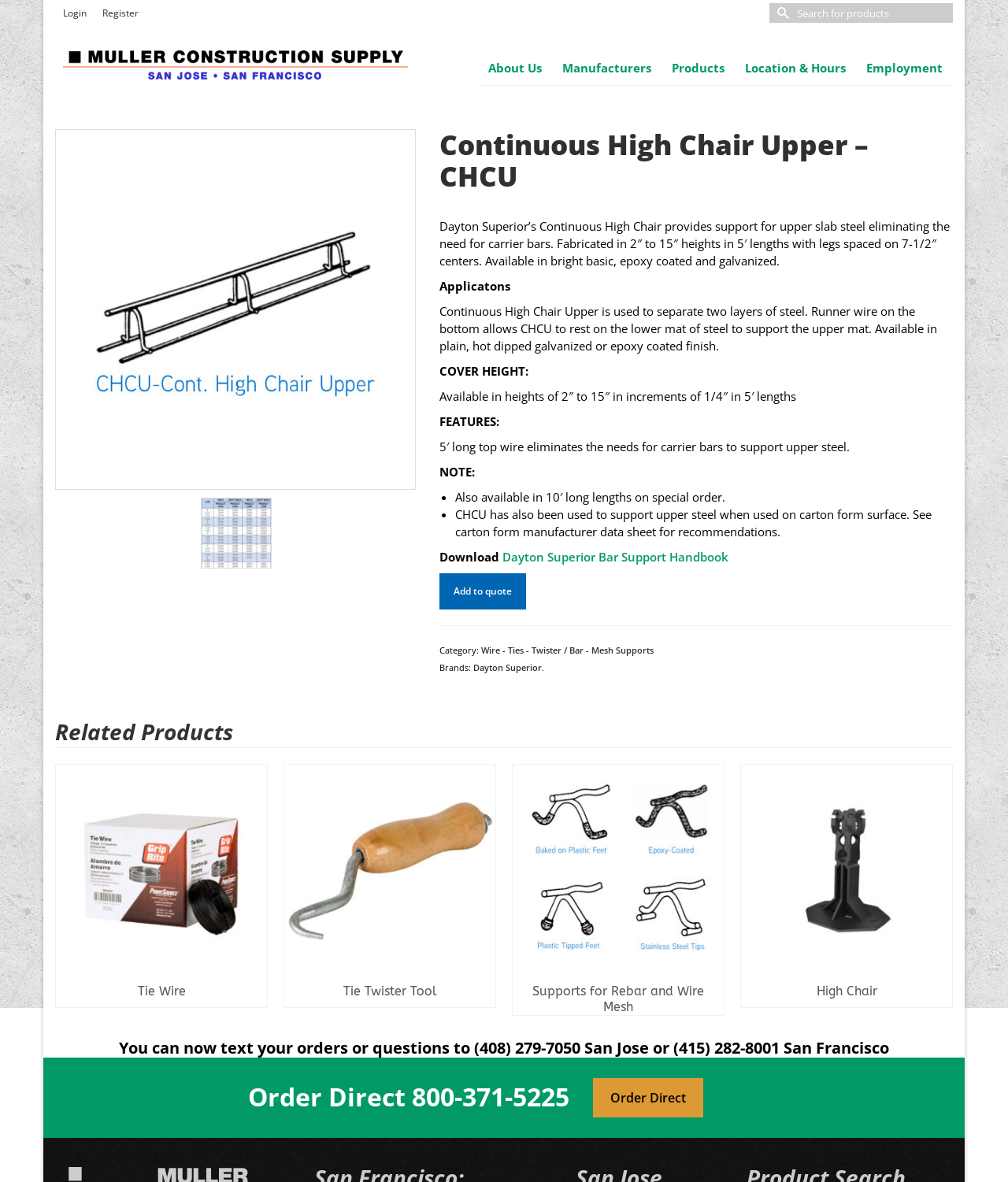Answer the question below using just one word or a short phrase: 
What is the purpose of the Continuous High Chair Upper?

Support upper slab steel